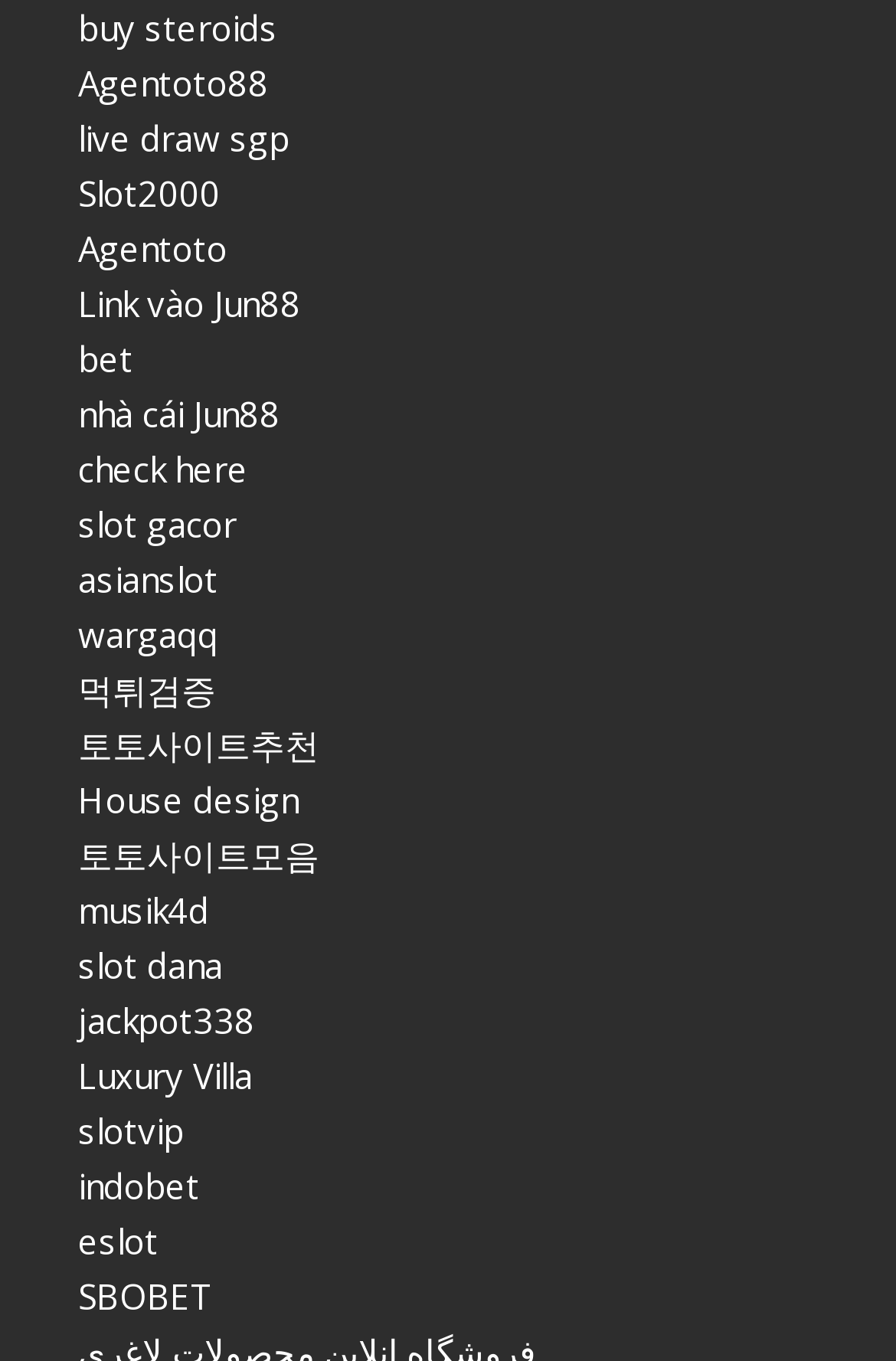Answer the question briefly using a single word or phrase: 
What is the first link on the webpage?

buy steroids